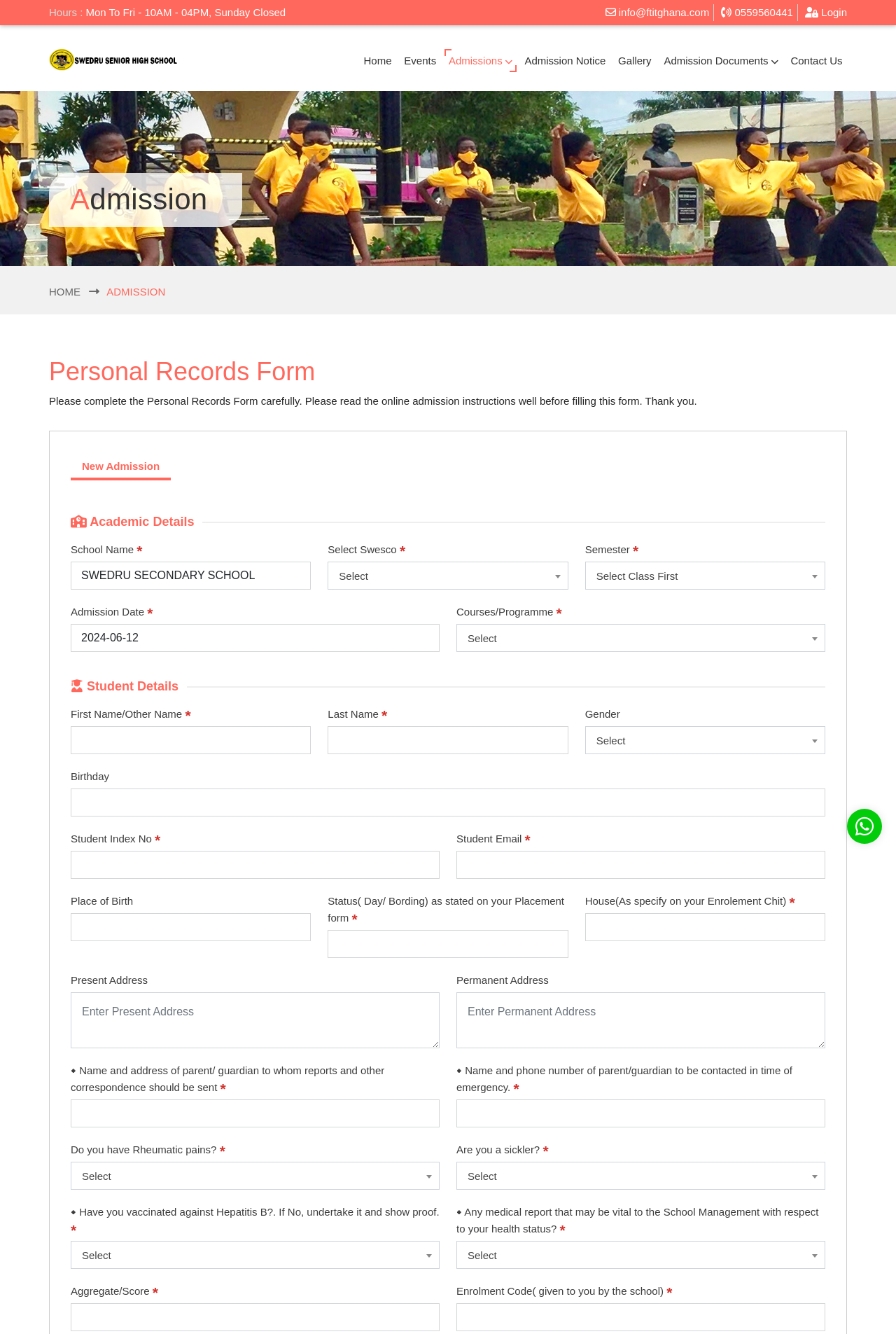Please find the bounding box coordinates of the section that needs to be clicked to achieve this instruction: "Select semester".

[0.653, 0.421, 0.921, 0.442]